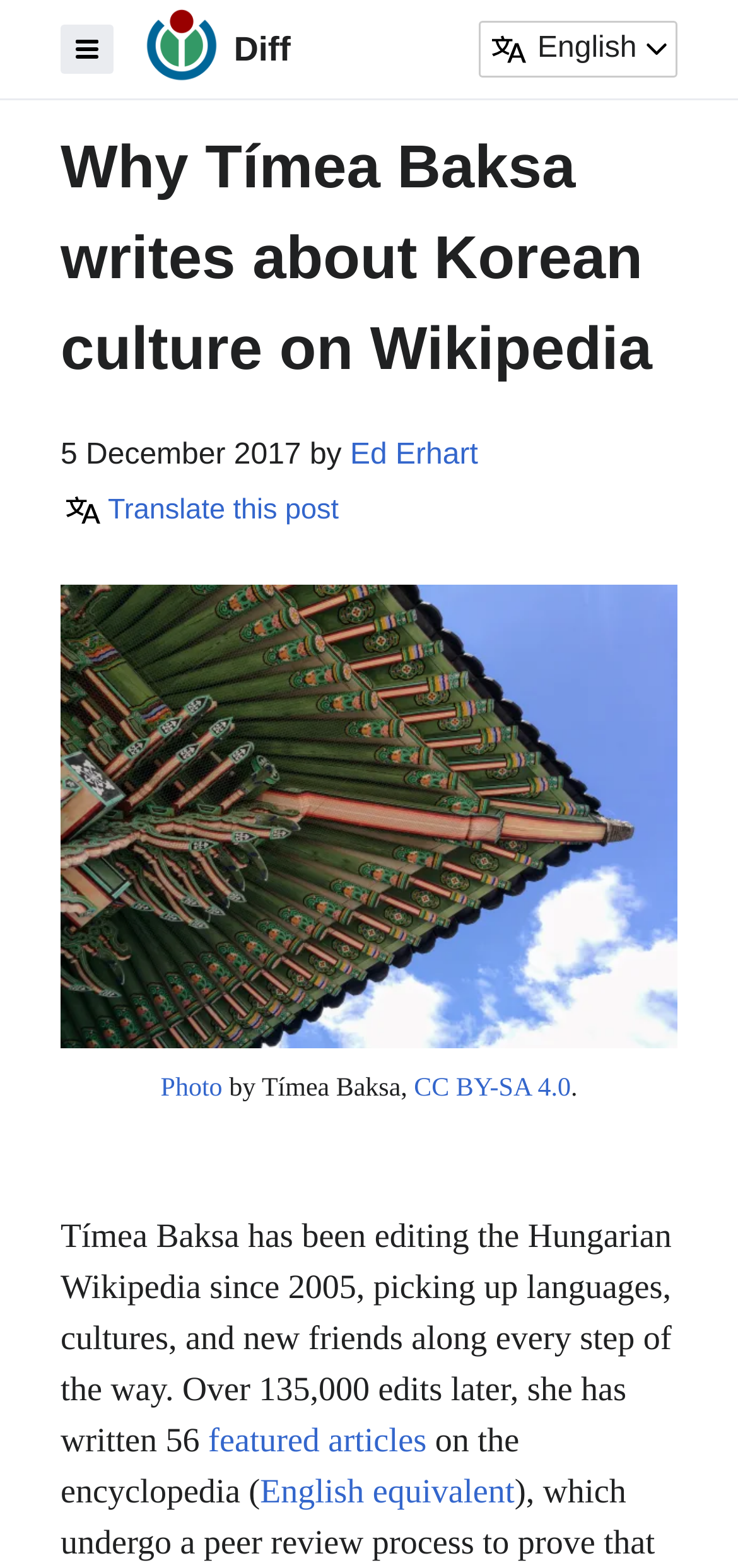Pinpoint the bounding box coordinates of the clickable area needed to execute the instruction: "Read the article about Tímea Baksa". The coordinates should be specified as four float numbers between 0 and 1, i.e., [left, top, right, bottom].

[0.082, 0.077, 0.918, 0.251]